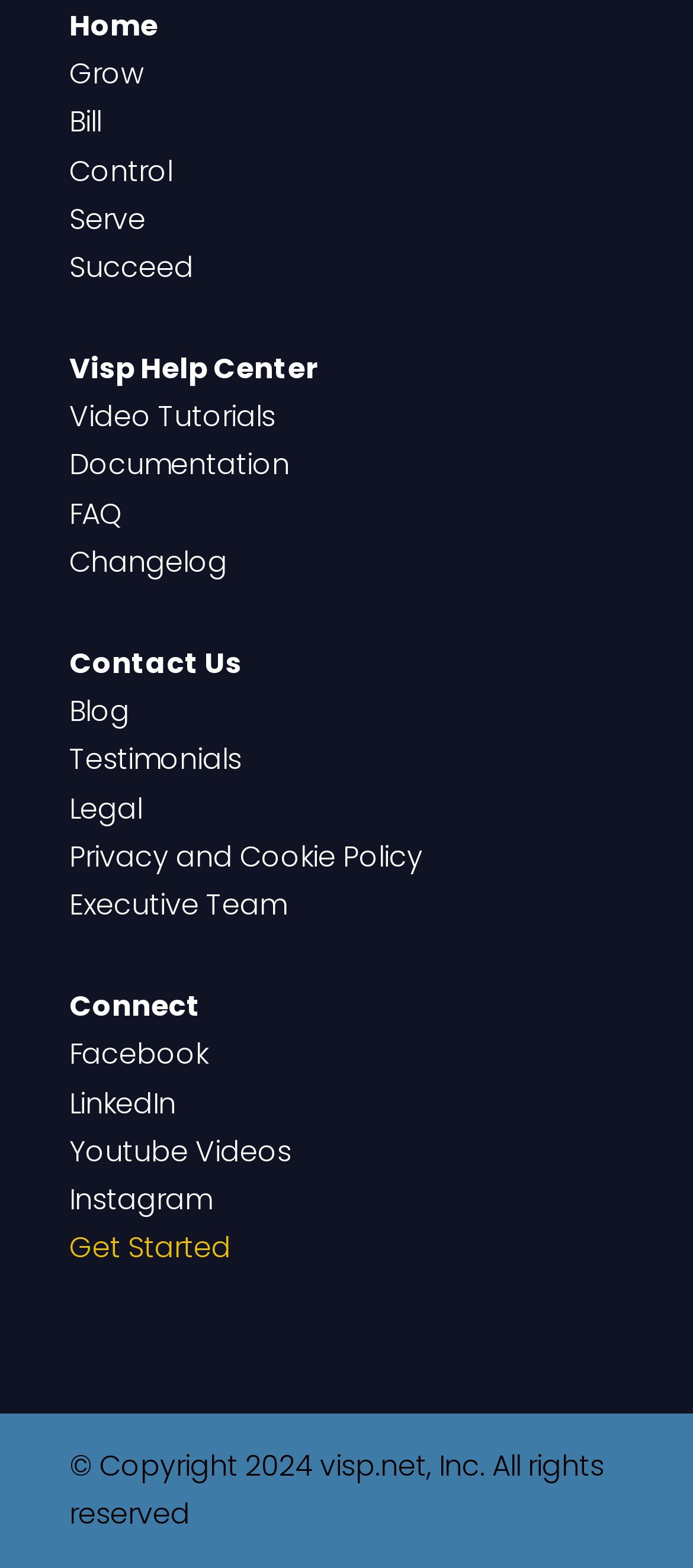Identify the bounding box coordinates of the clickable region necessary to fulfill the following instruction: "get started". The bounding box coordinates should be four float numbers between 0 and 1, i.e., [left, top, right, bottom].

[0.1, 0.783, 0.333, 0.809]